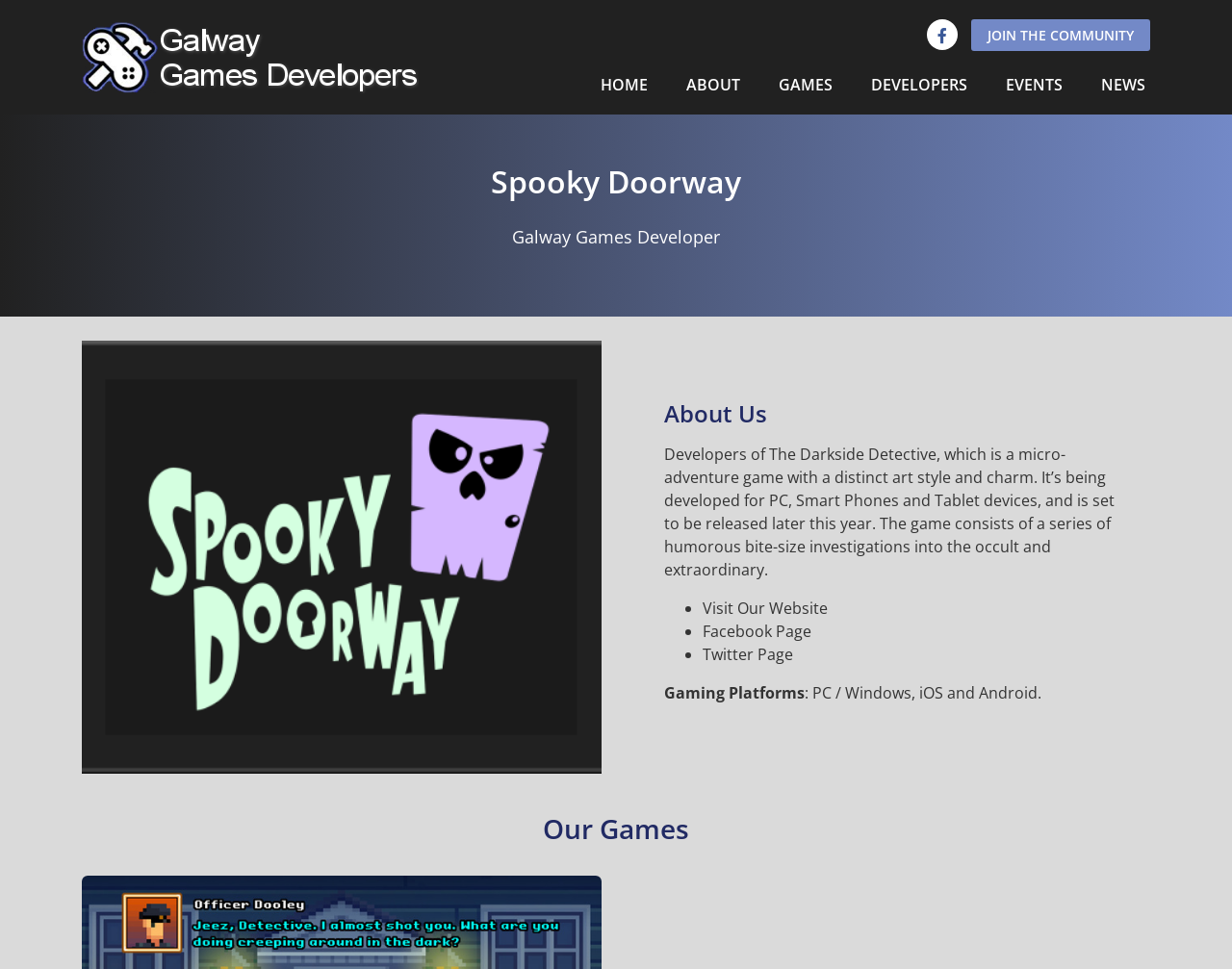Reply to the question with a brief word or phrase: What is the name of the game development company?

Spooky Doorway